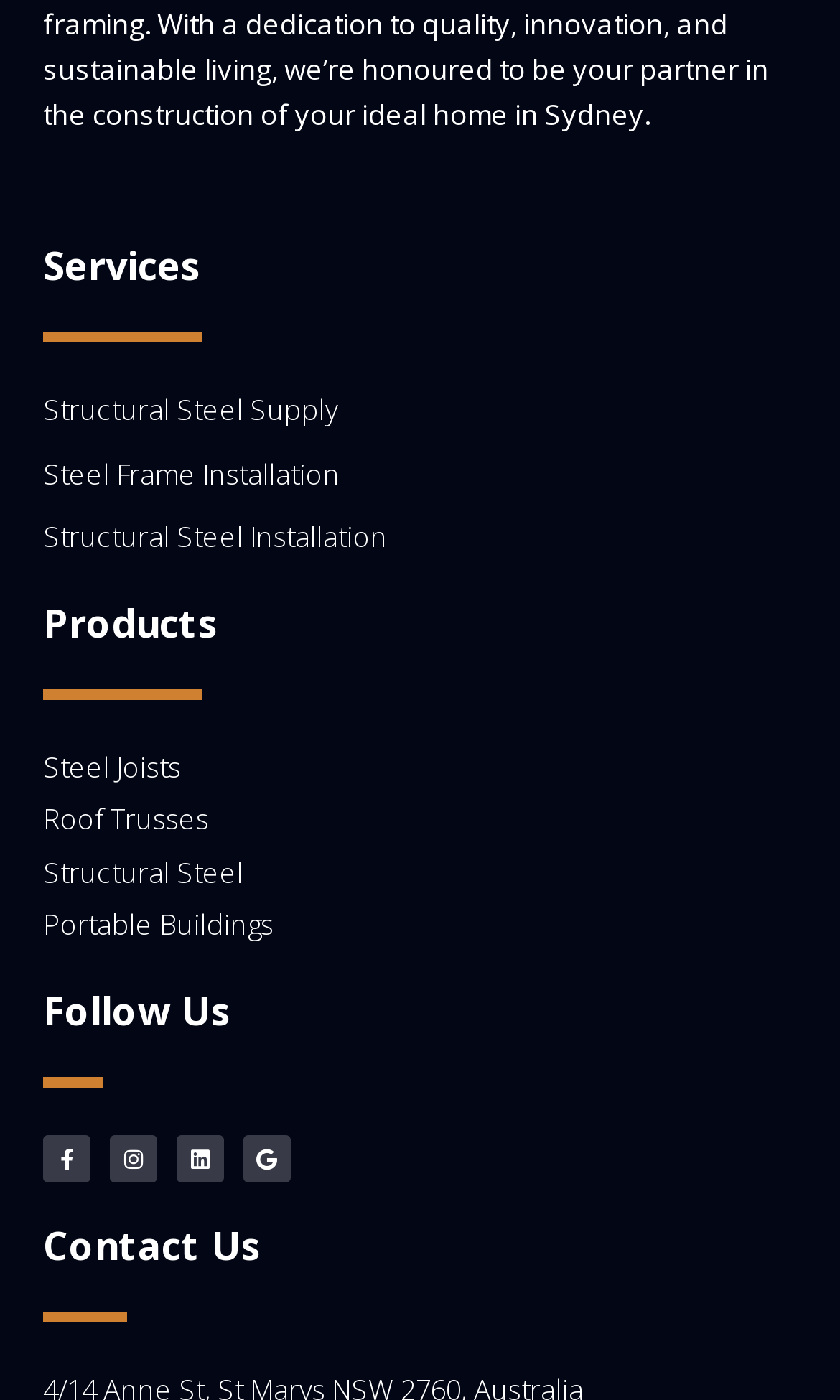Please locate the bounding box coordinates of the element that needs to be clicked to achieve the following instruction: "Learn about Steel Frame Installation". The coordinates should be four float numbers between 0 and 1, i.e., [left, top, right, bottom].

[0.051, 0.324, 0.949, 0.354]